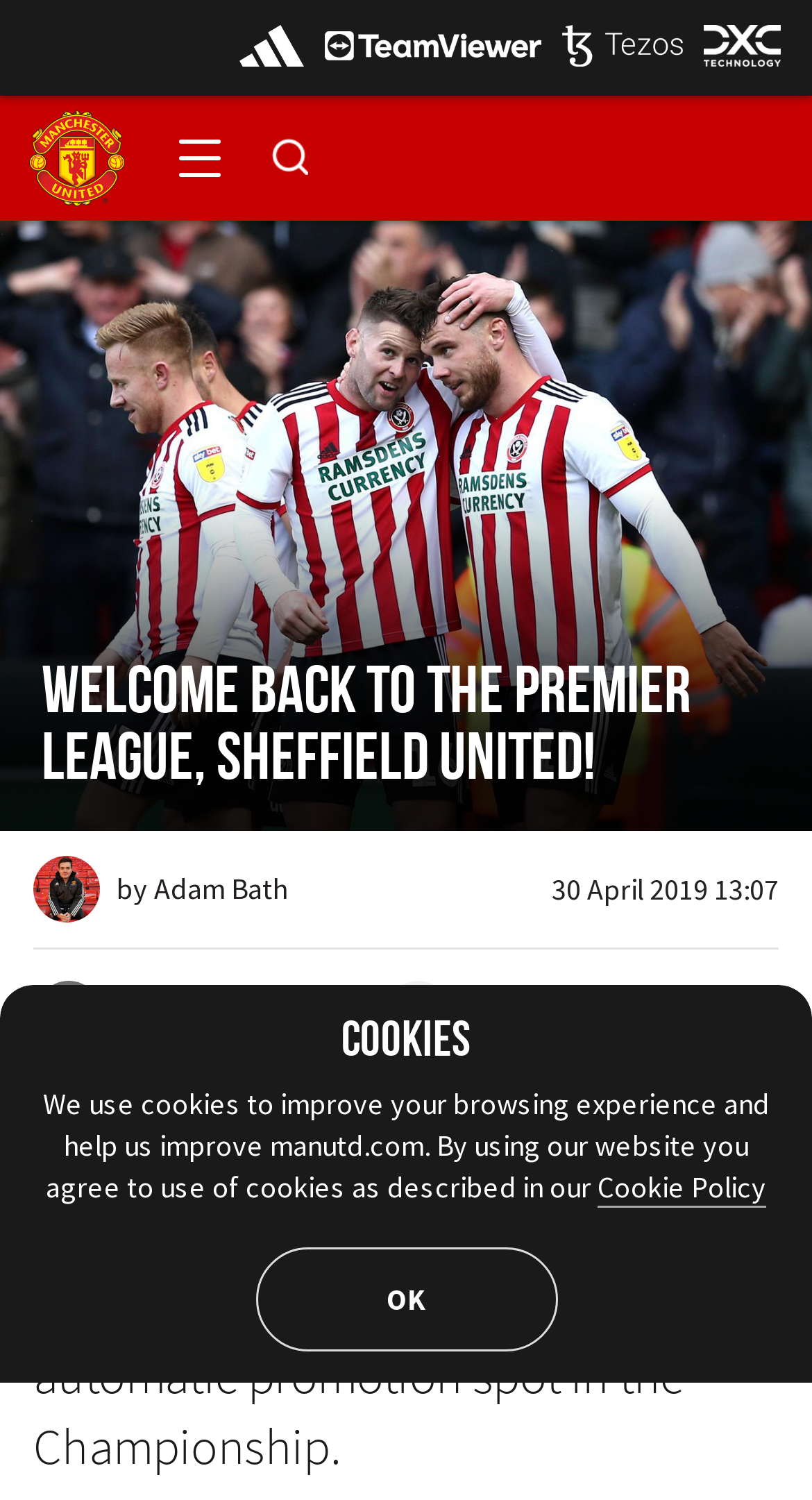Please respond to the question using a single word or phrase:
What is the position of the Manchester United Club Crest?

Top left